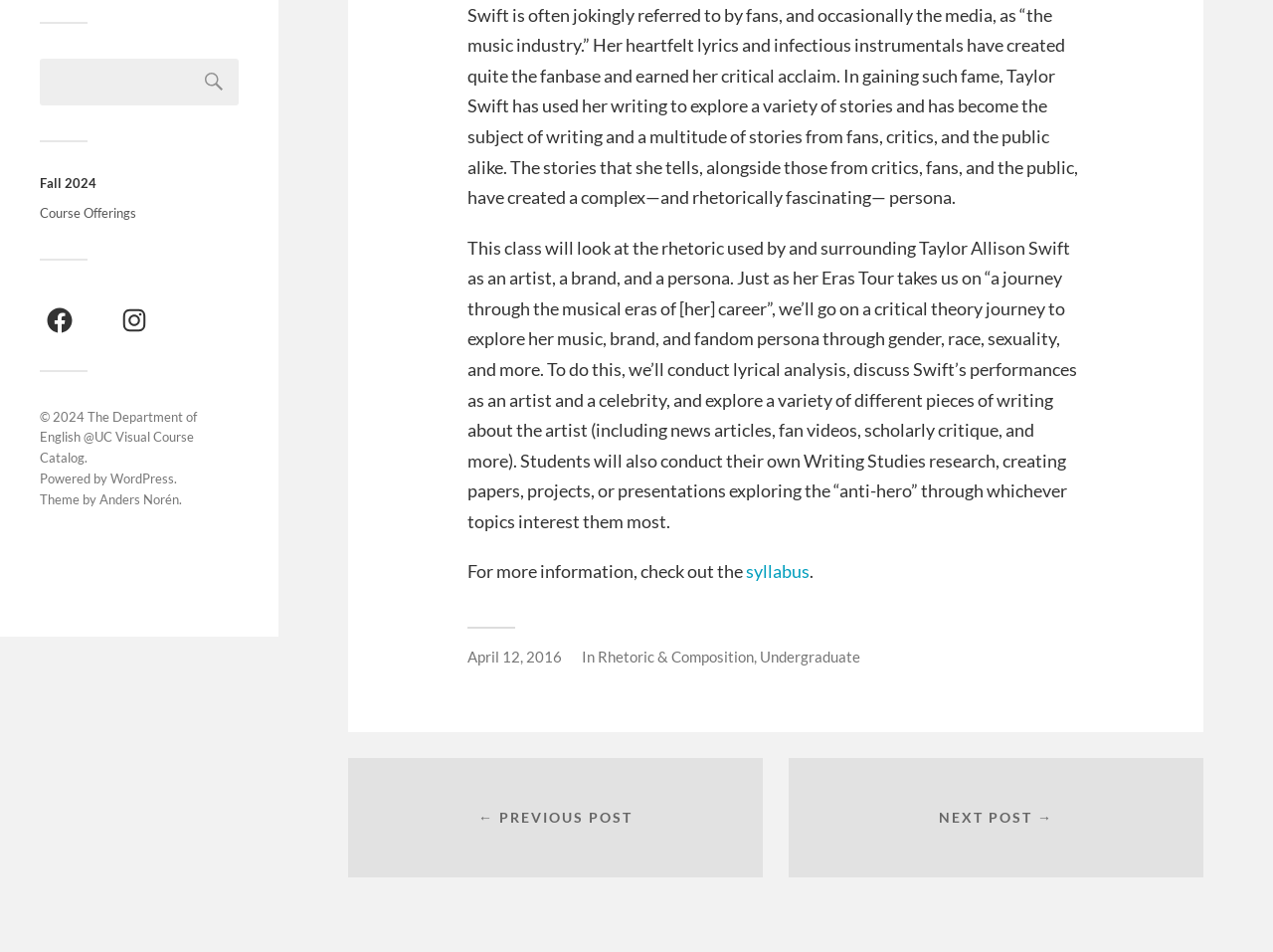Extract the bounding box coordinates for the UI element described by the text: "Anders Norén". The coordinates should be in the form of [left, top, right, bottom] with values between 0 and 1.

[0.078, 0.516, 0.141, 0.533]